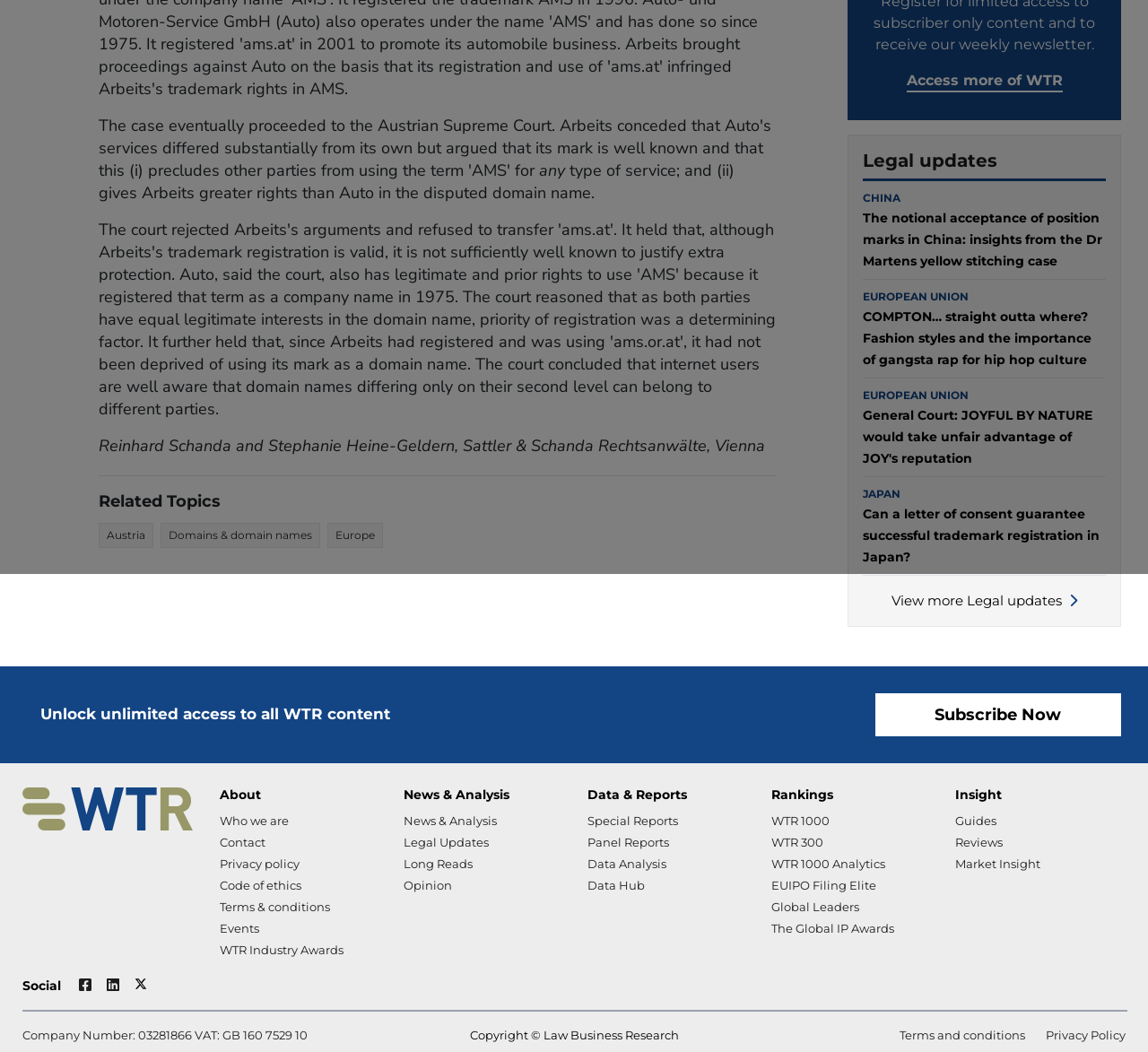Using the provided description: "View more Legal updates", find the bounding box coordinates of the corresponding UI element. The output should be four float numbers between 0 and 1, in the format [left, top, right, bottom].

[0.776, 0.563, 0.938, 0.579]